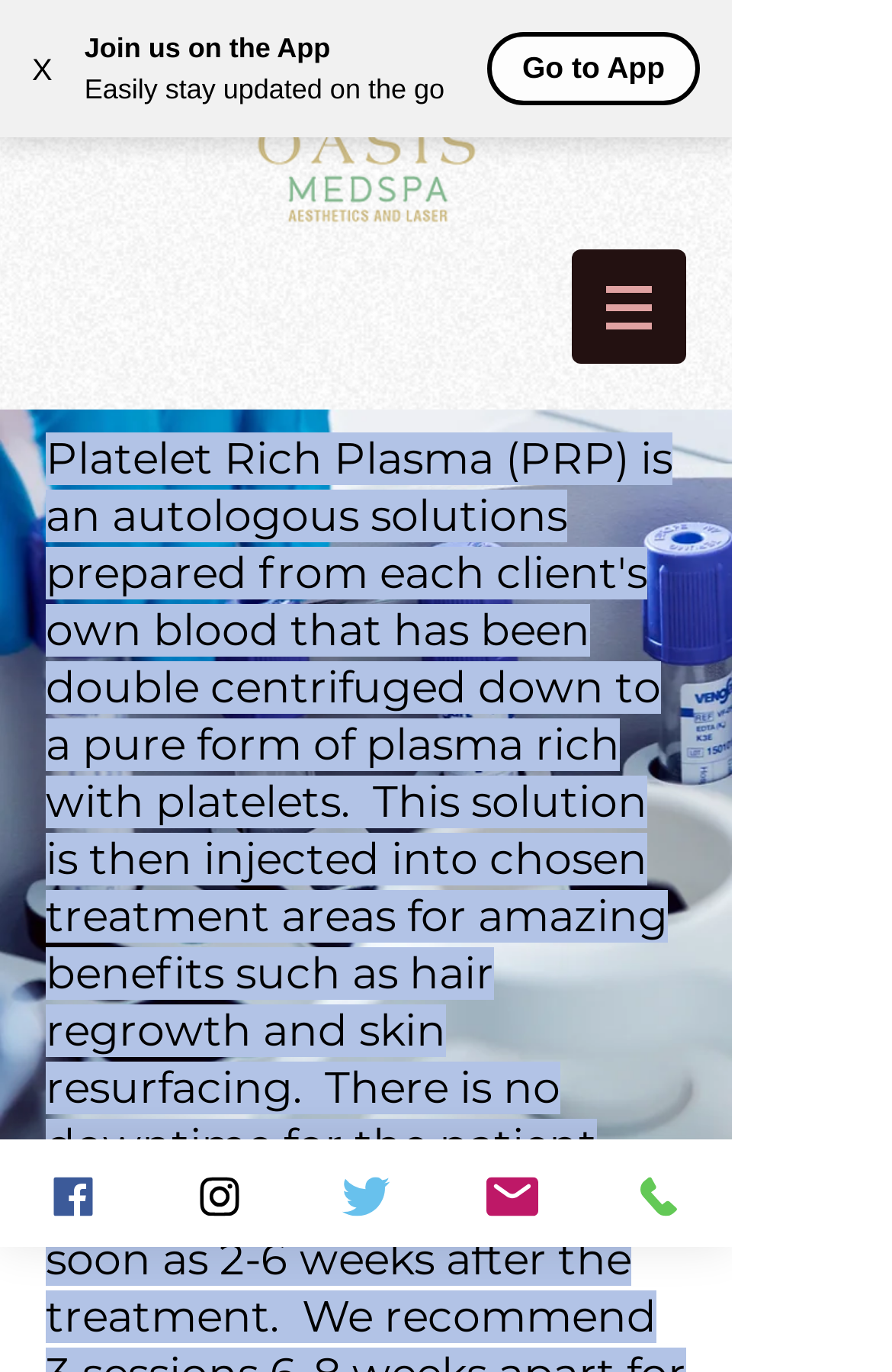How many navigation items are there?
Using the image as a reference, answer the question with a short word or phrase.

1